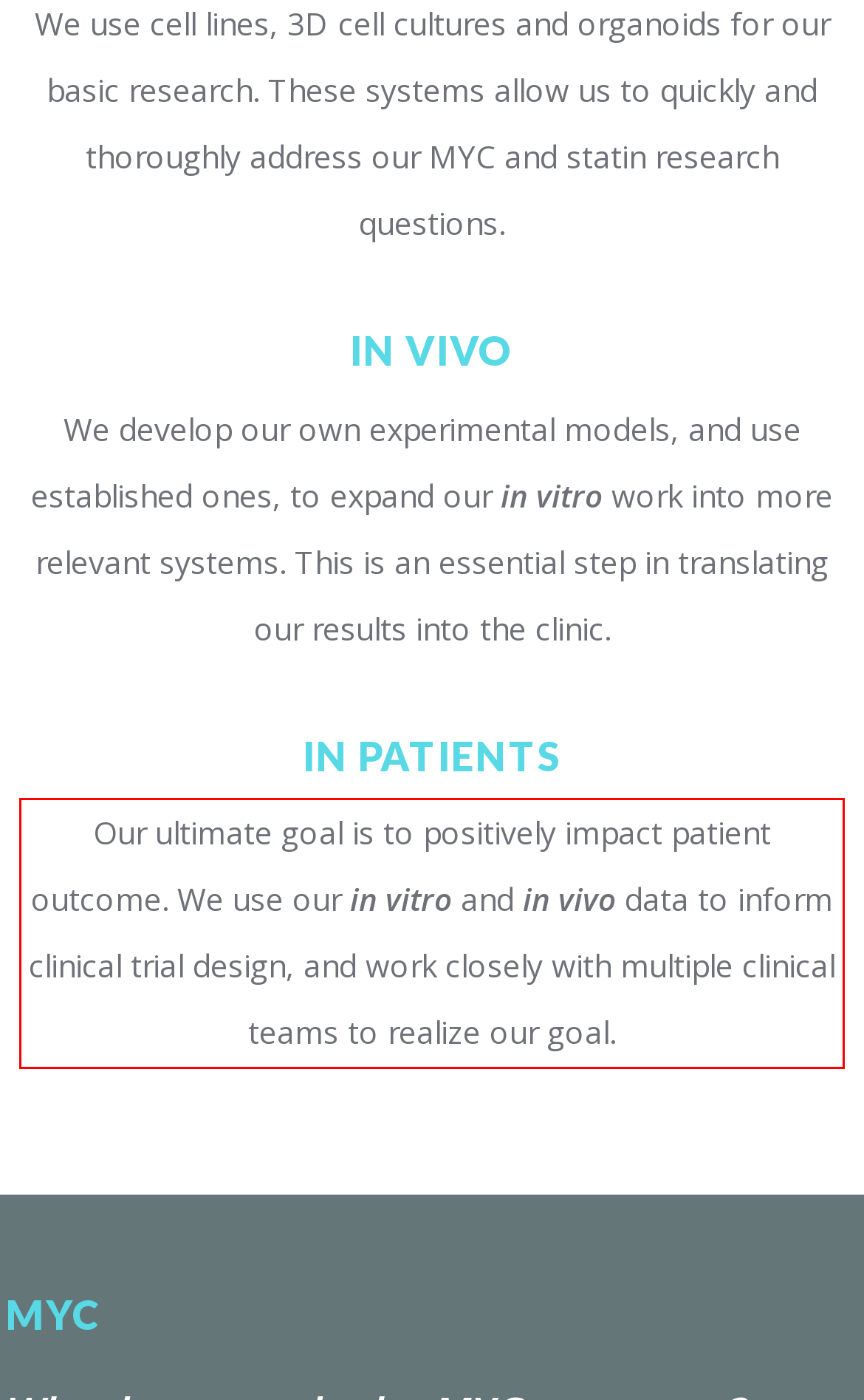Given a screenshot of a webpage with a red bounding box, please identify and retrieve the text inside the red rectangle.

Our ultimate goal is to positively impact patient outcome. We use our in vitro and in vivo data to inform clinical trial design, and work closely with multiple clinical teams to realize our goal.